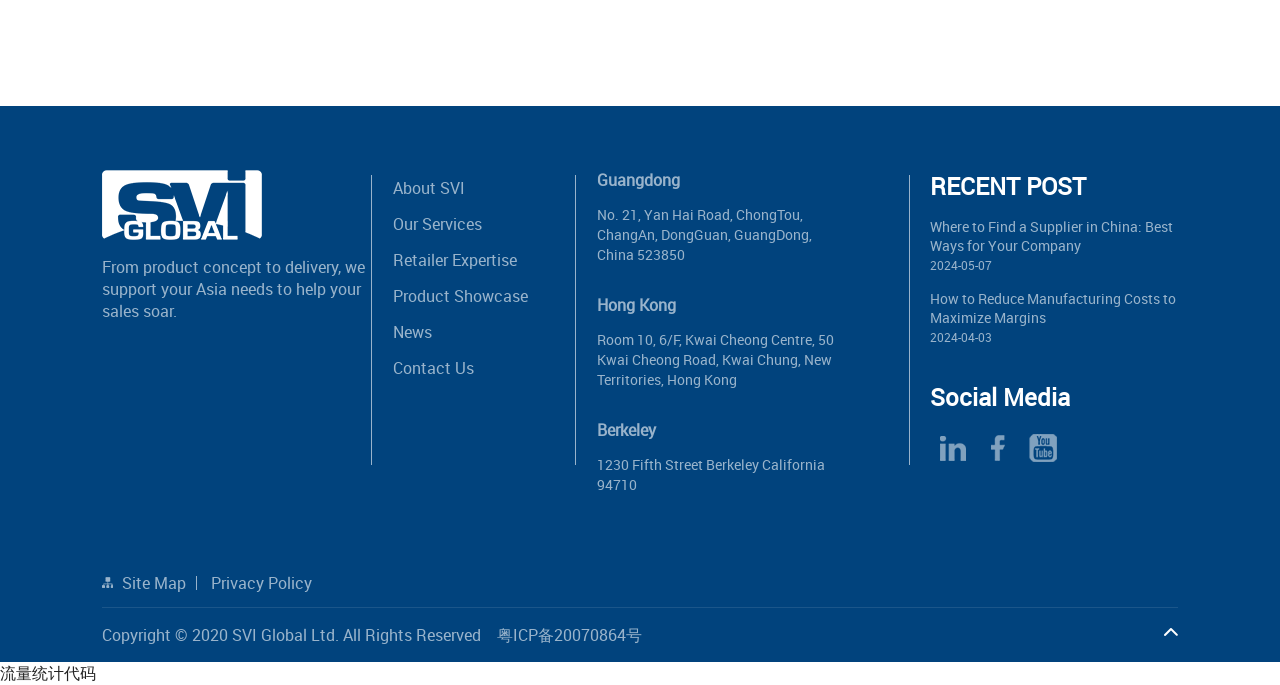Identify the bounding box for the UI element described as: "粤ICP备20070864号". The coordinates should be four float numbers between 0 and 1, i.e., [left, top, right, bottom].

[0.389, 0.91, 0.502, 0.942]